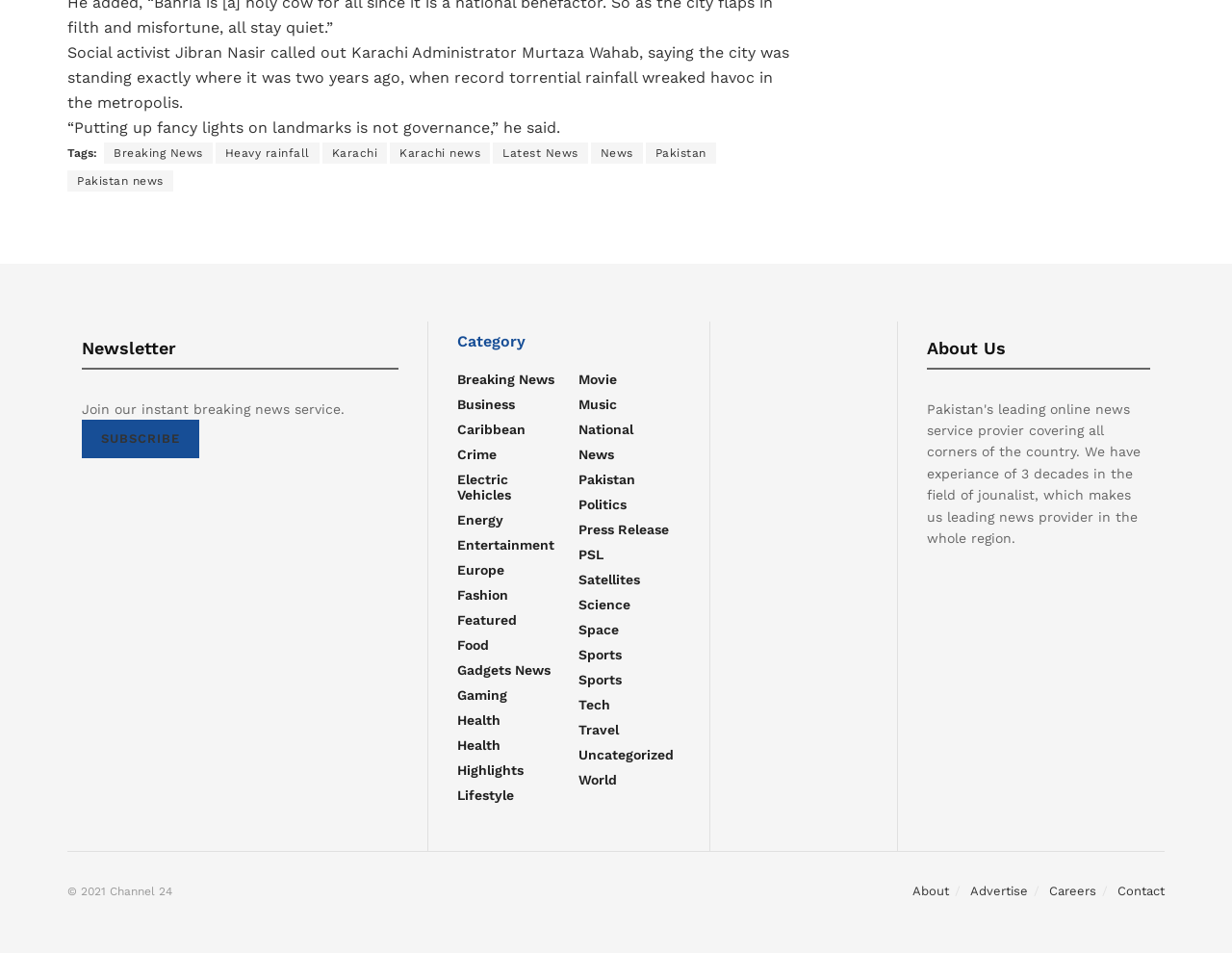Please identify the bounding box coordinates of the area that needs to be clicked to follow this instruction: "Explore the Category section".

[0.371, 0.347, 0.552, 0.37]